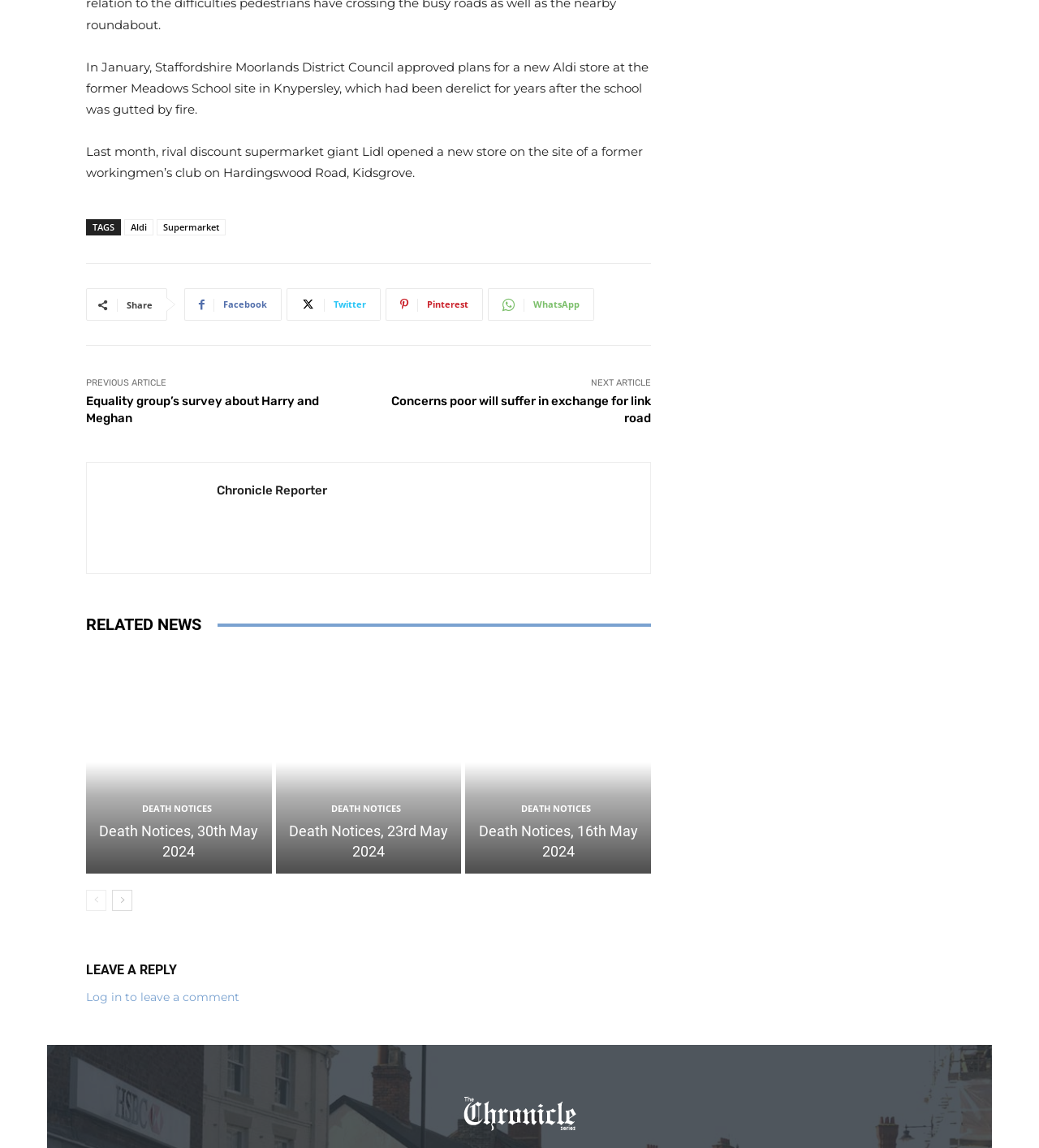What is the location of the new Lidl store?
Answer the question in as much detail as possible.

The location of the new Lidl store can be found in the second sentence of the article, which states that rival discount supermarket giant Lidl opened a new store on the site of a former workingmen’s club on Hardingswood Road, Kidsgrove.